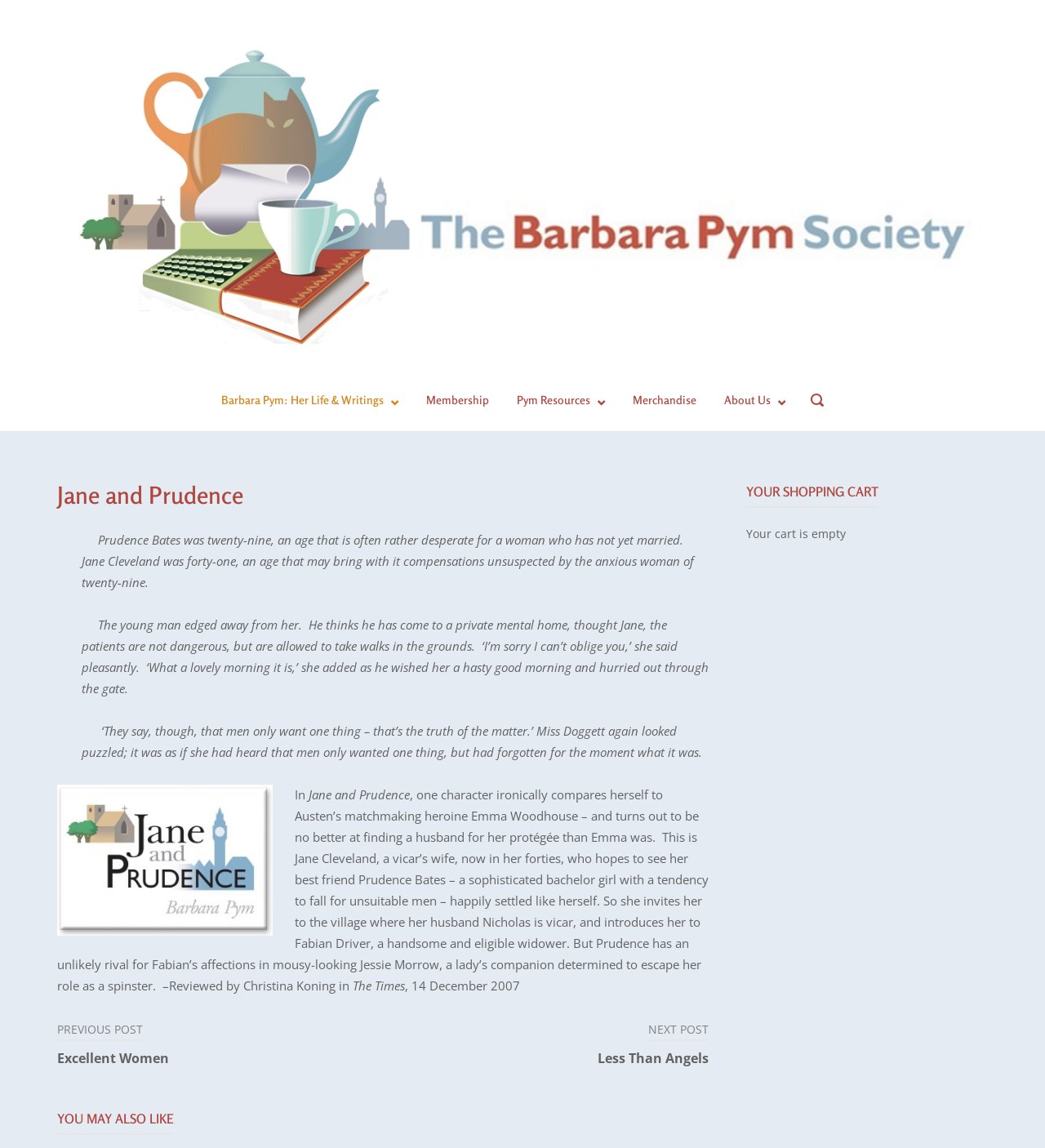Ascertain the bounding box coordinates for the UI element detailed here: "Next Post Less Than Angels". The coordinates should be provided as [left, top, right, bottom] with each value being a float between 0 and 1.

[0.366, 0.888, 0.678, 0.93]